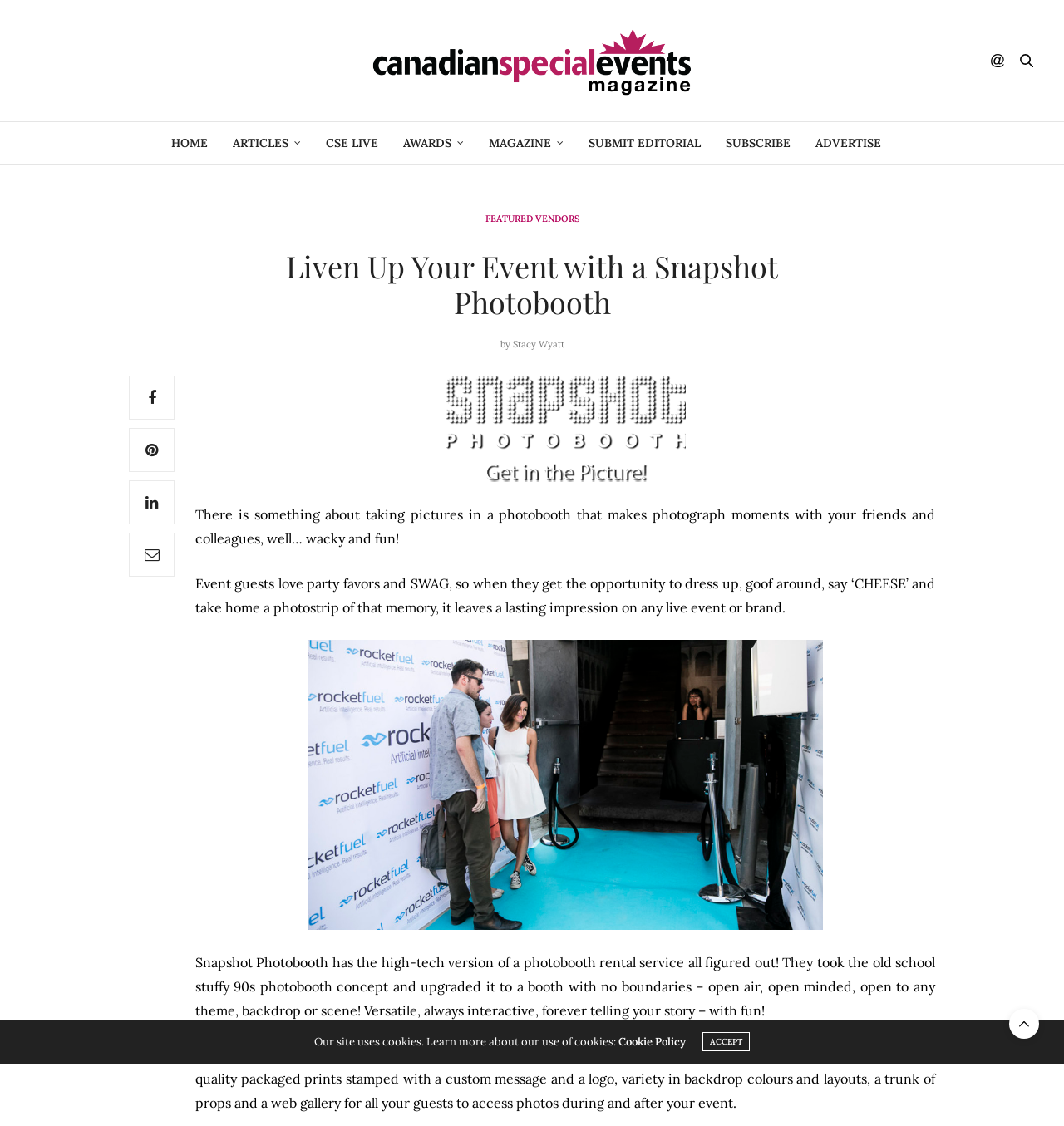What is the benefit of using Snapshot Photobooth's services?
Please provide an in-depth and detailed response to the question.

The article mentions 'Event guests love party favors and SWAG, so when they get the opportunity to dress up, goof around, say ‘CHEESE’ and take home a photostrip of that memory, it leaves a lasting impression on any live event or brand.' which suggests that the benefit of using Snapshot Photobooth's services is that it leaves a lasting impression on the event or brand.